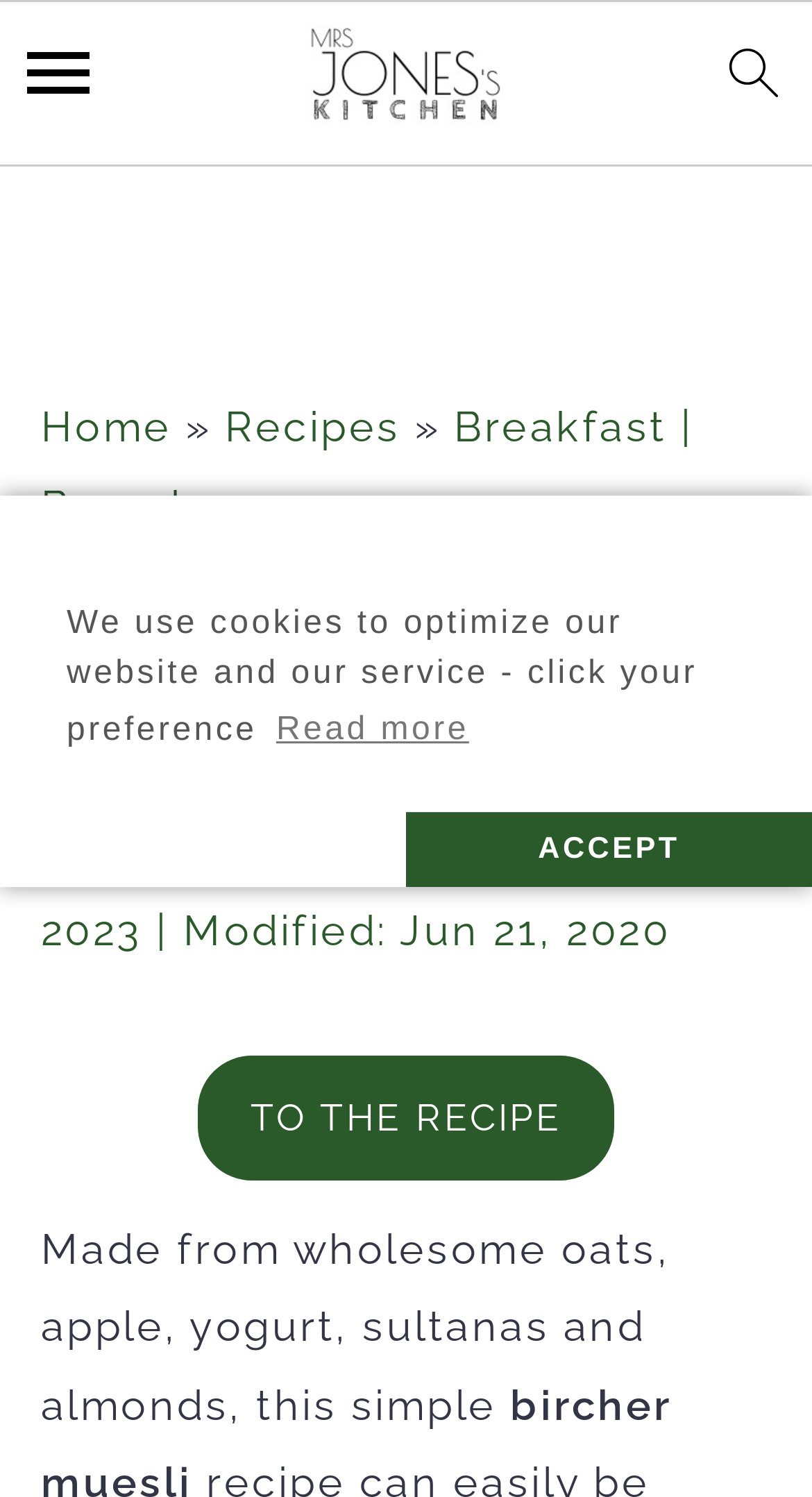Could you provide the bounding box coordinates for the portion of the screen to click to complete this instruction: "Go to the recipe"?

[0.244, 0.705, 0.756, 0.788]